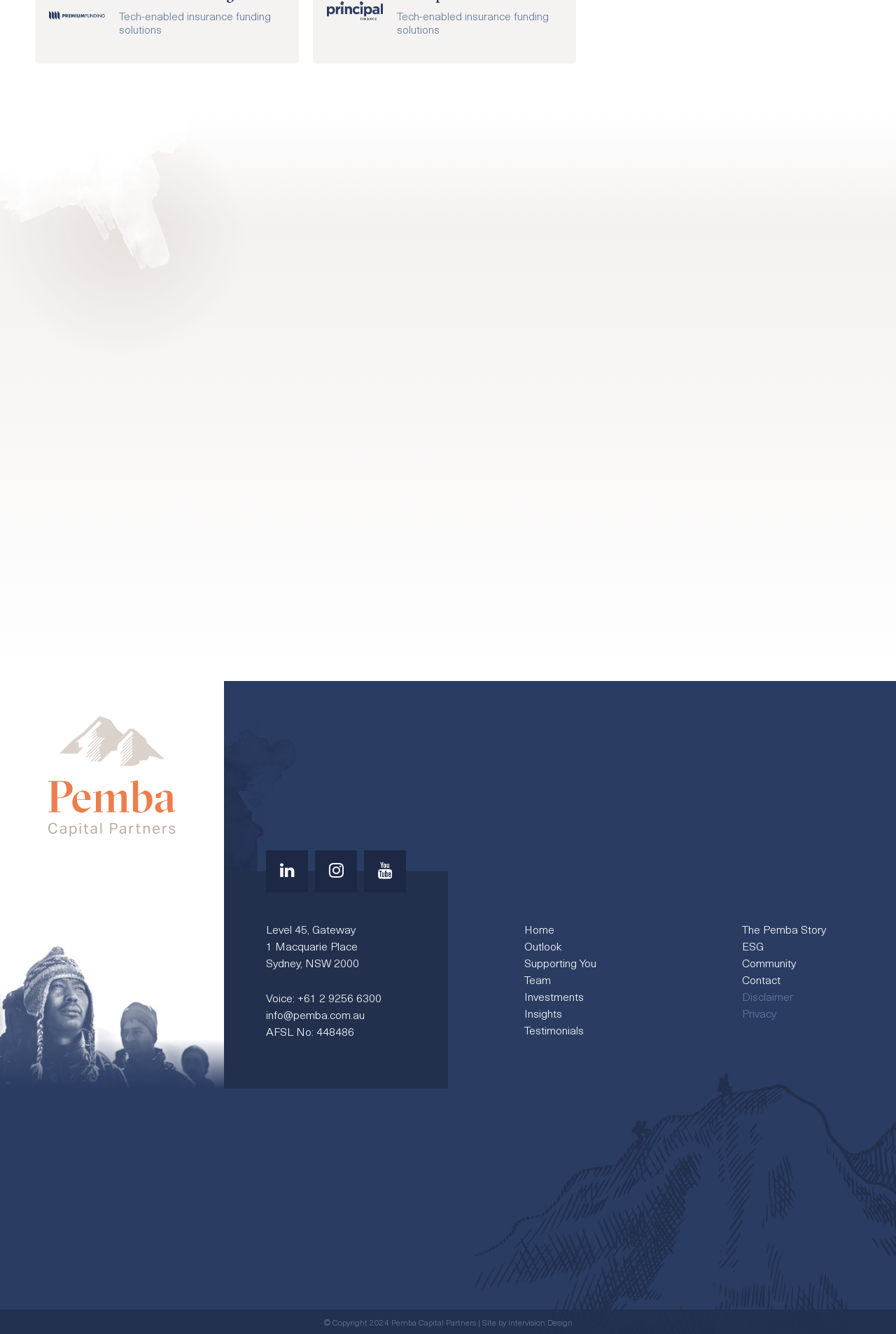Please answer the following question as detailed as possible based on the image: 
What is the address of the company?

I found the address of the company by looking at the text elements in the webpage. The address is 'Level 45, Gateway, 1 Macquarie Place, Sydney, NSW 2000', which is a typical format for an Australian address.